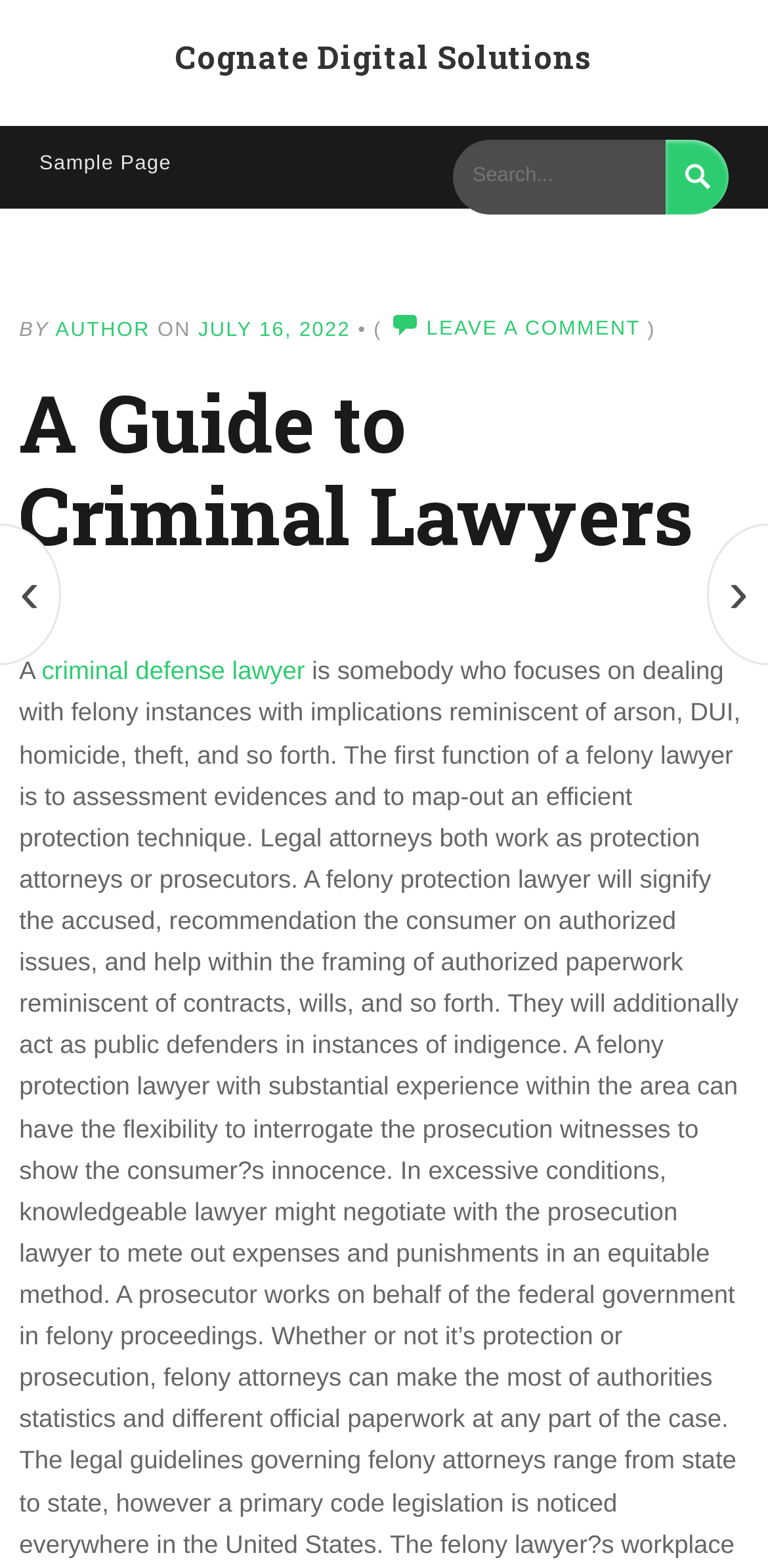Look at the image and give a detailed response to the following question: What is the purpose of the textbox?

The textbox is located near the top of the webpage and has a placeholder text 'Search...'. This suggests that the purpose of the textbox is to allow users to search for something on the website.